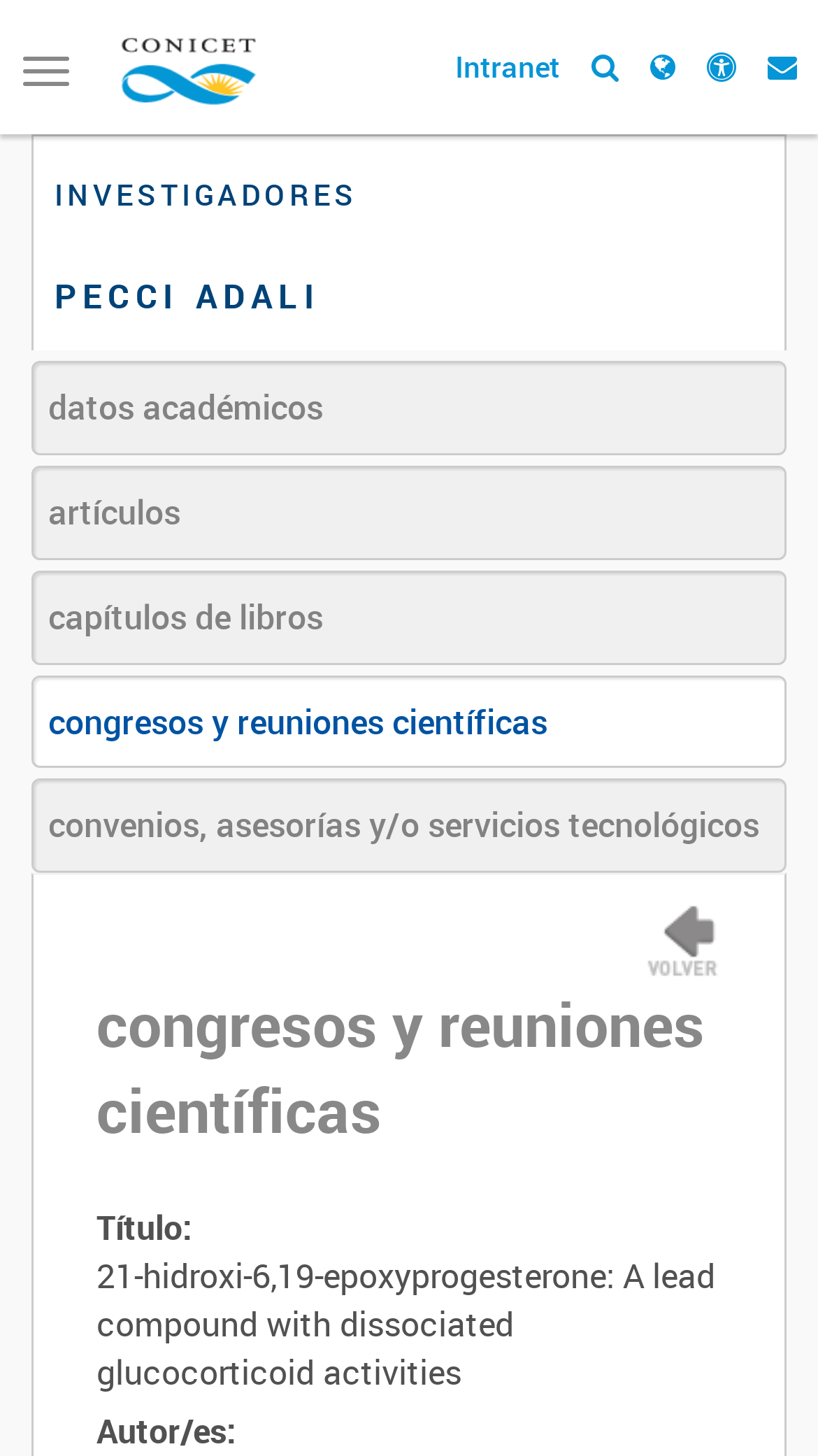Could you determine the bounding box coordinates of the clickable element to complete the instruction: "View congresos y reuniones científicas"? Provide the coordinates as four float numbers between 0 and 1, i.e., [left, top, right, bottom].

[0.038, 0.463, 0.962, 0.528]